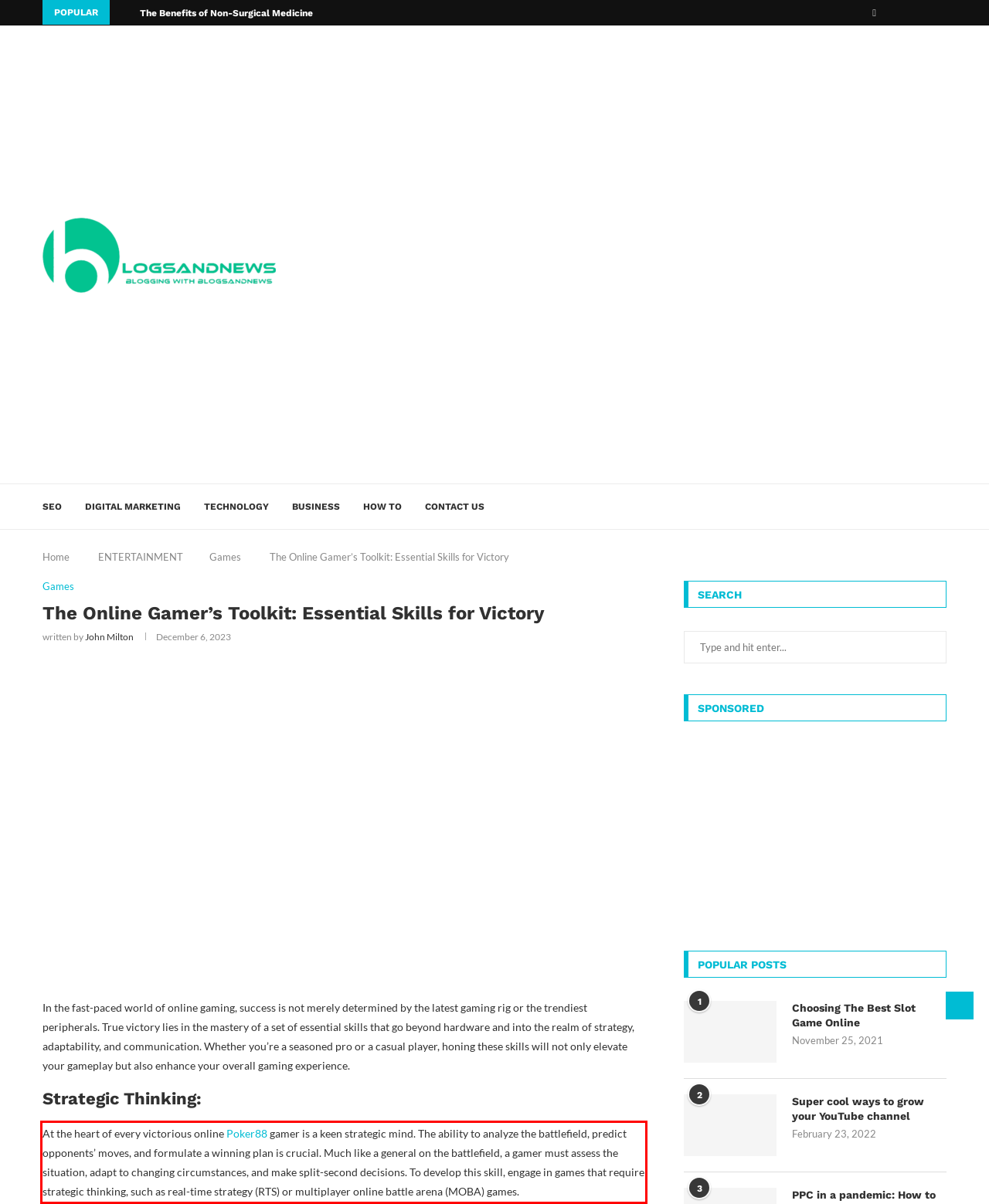Within the screenshot of the webpage, locate the red bounding box and use OCR to identify and provide the text content inside it.

At the heart of every victorious online Poker88 gamer is a keen strategic mind. The ability to analyze the battlefield, predict opponents’ moves, and formulate a winning plan is crucial. Much like a general on the battlefield, a gamer must assess the situation, adapt to changing circumstances, and make split-second decisions. To develop this skill, engage in games that require strategic thinking, such as real-time strategy (RTS) or multiplayer online battle arena (MOBA) games.